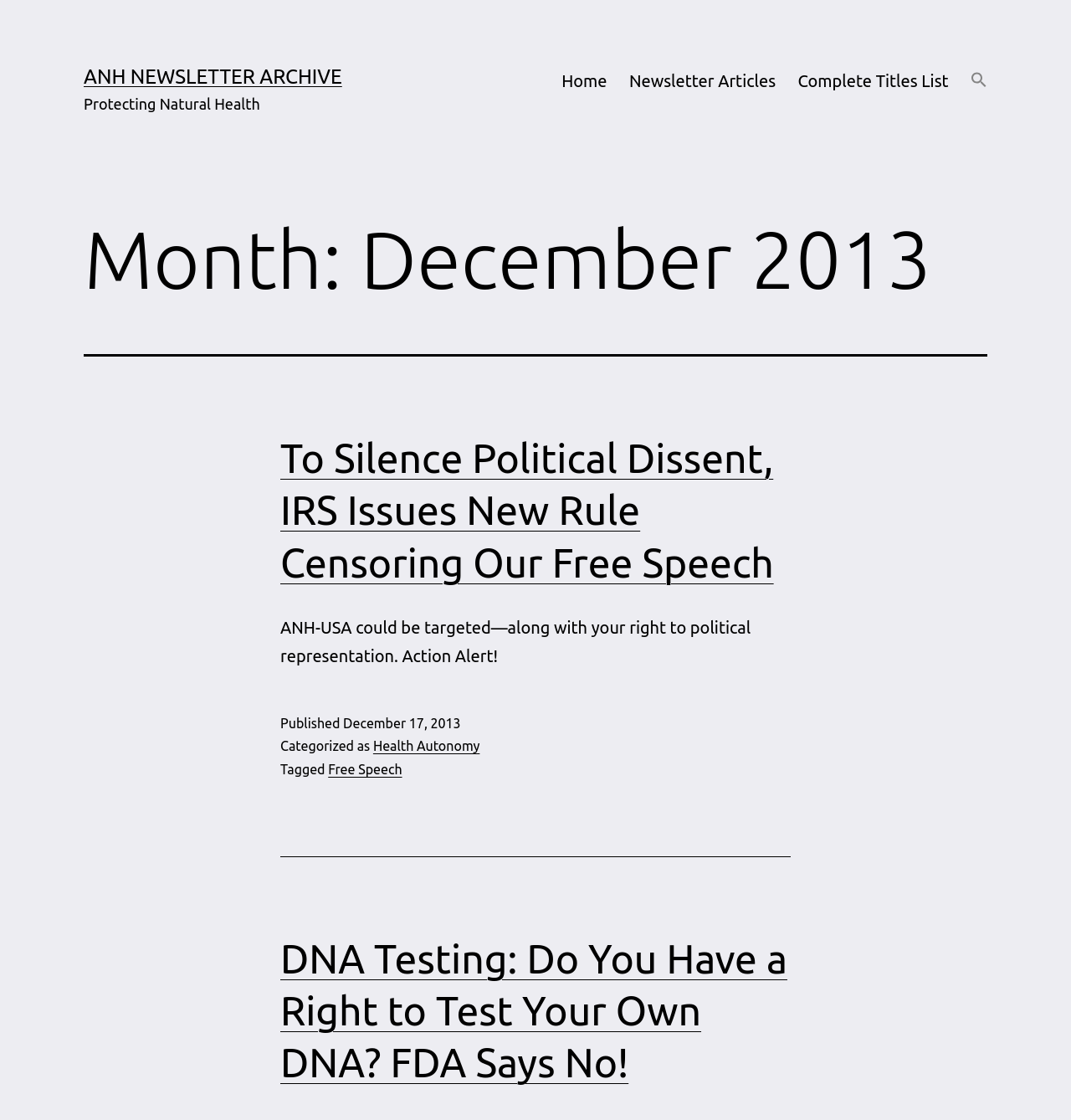Can you identify and provide the main heading of the webpage?

Month: December 2013